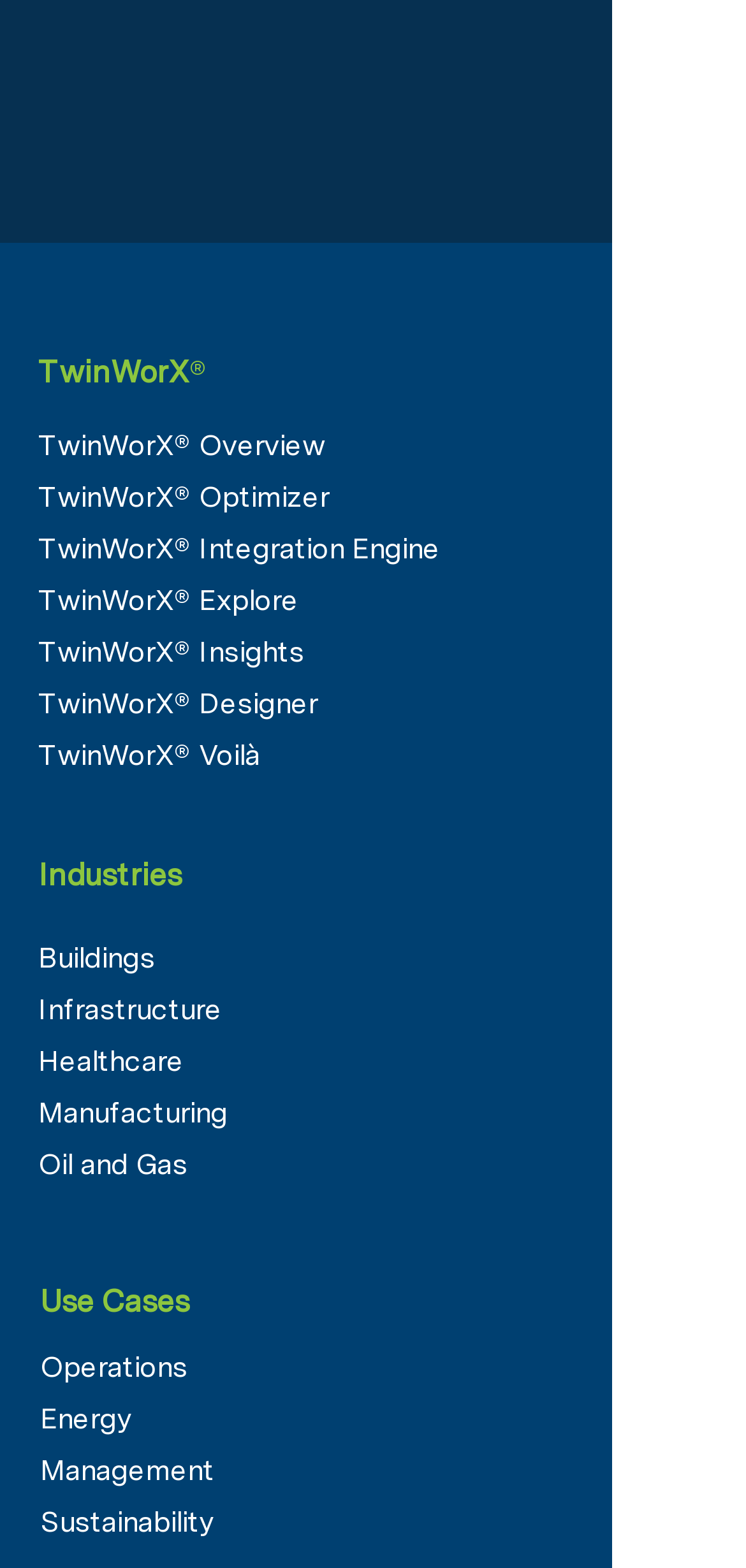What is the last industry listed?
Answer the question with a single word or phrase, referring to the image.

Oil and Gas